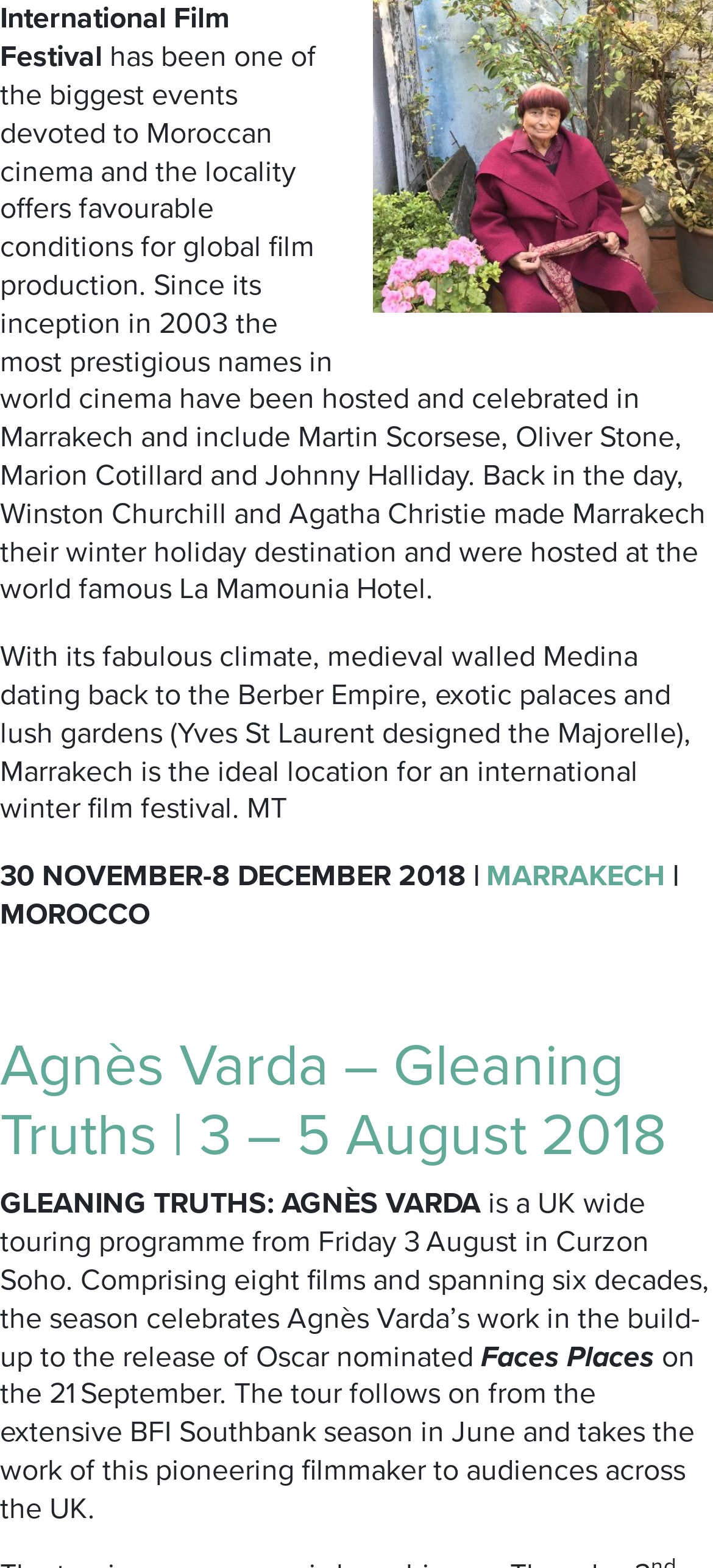Please answer the following question using a single word or phrase: 
What is the name of the film to be released on 21 September?

Faces Places